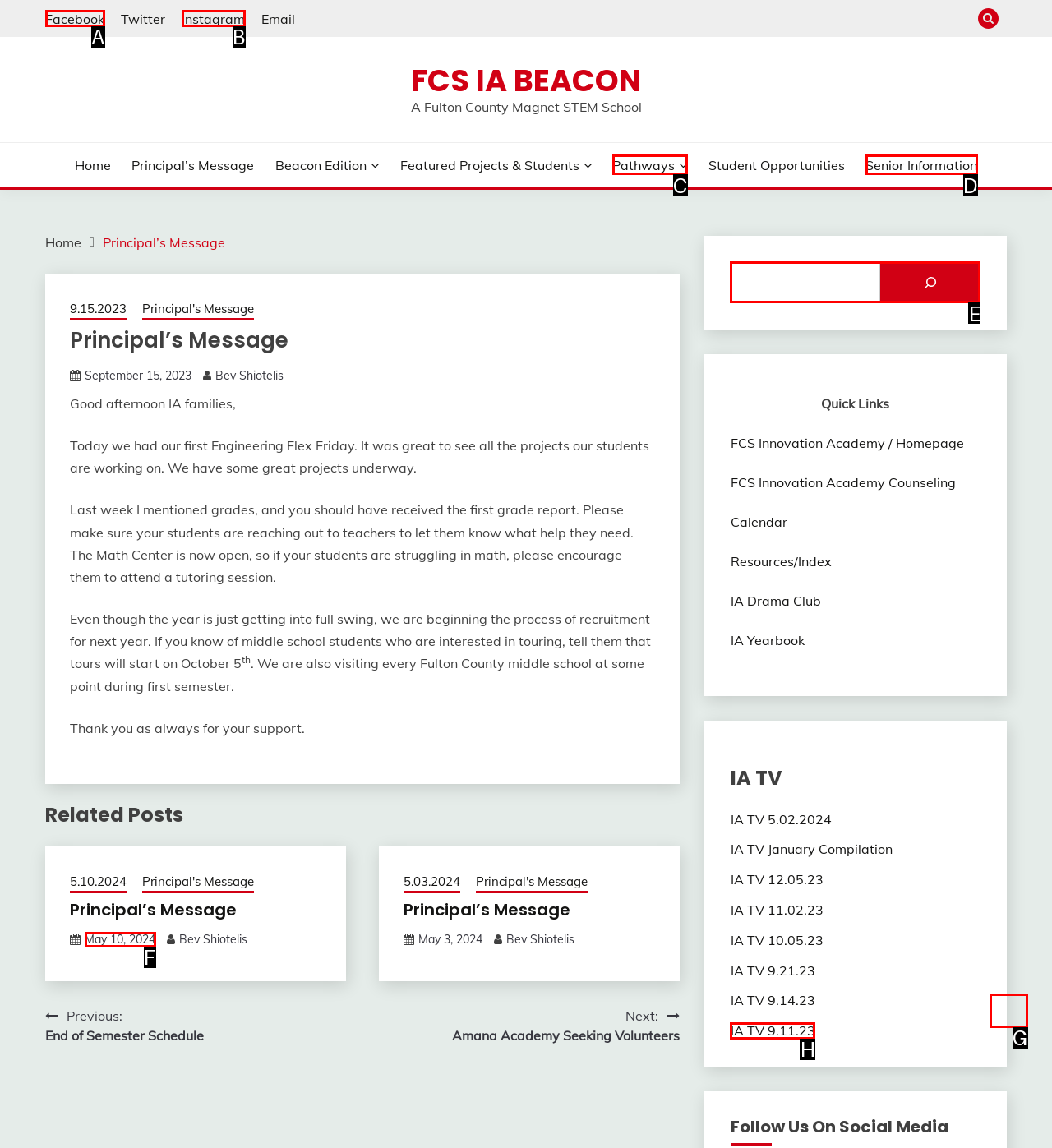Point out which UI element to click to complete this task: Search for something
Answer with the letter corresponding to the right option from the available choices.

E